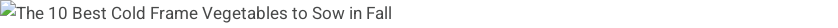Explain the image with as much detail as possible.

The image titled "The 10 Best Cold Frame Vegetables to Sow in Fall" highlights essential vegetables for planting in cold frames during the fall season. This subject is particularly relevant for gardeners looking to maximize their harvest in cooler months. Cold frames provide a protected environment that extends the growing season, allowing crops to thrive despite the seasonal changes. The article emphasizes the benefits of using cold frames, such as improved solar absorption and optimal growing temperatures, making it an ideal time for sowing larger-sized vegetables. This guide will assist gardeners in making informed choices about which vegetables to cultivate, ensuring a fruitful gardening experience even as the temperatures begin to drop.